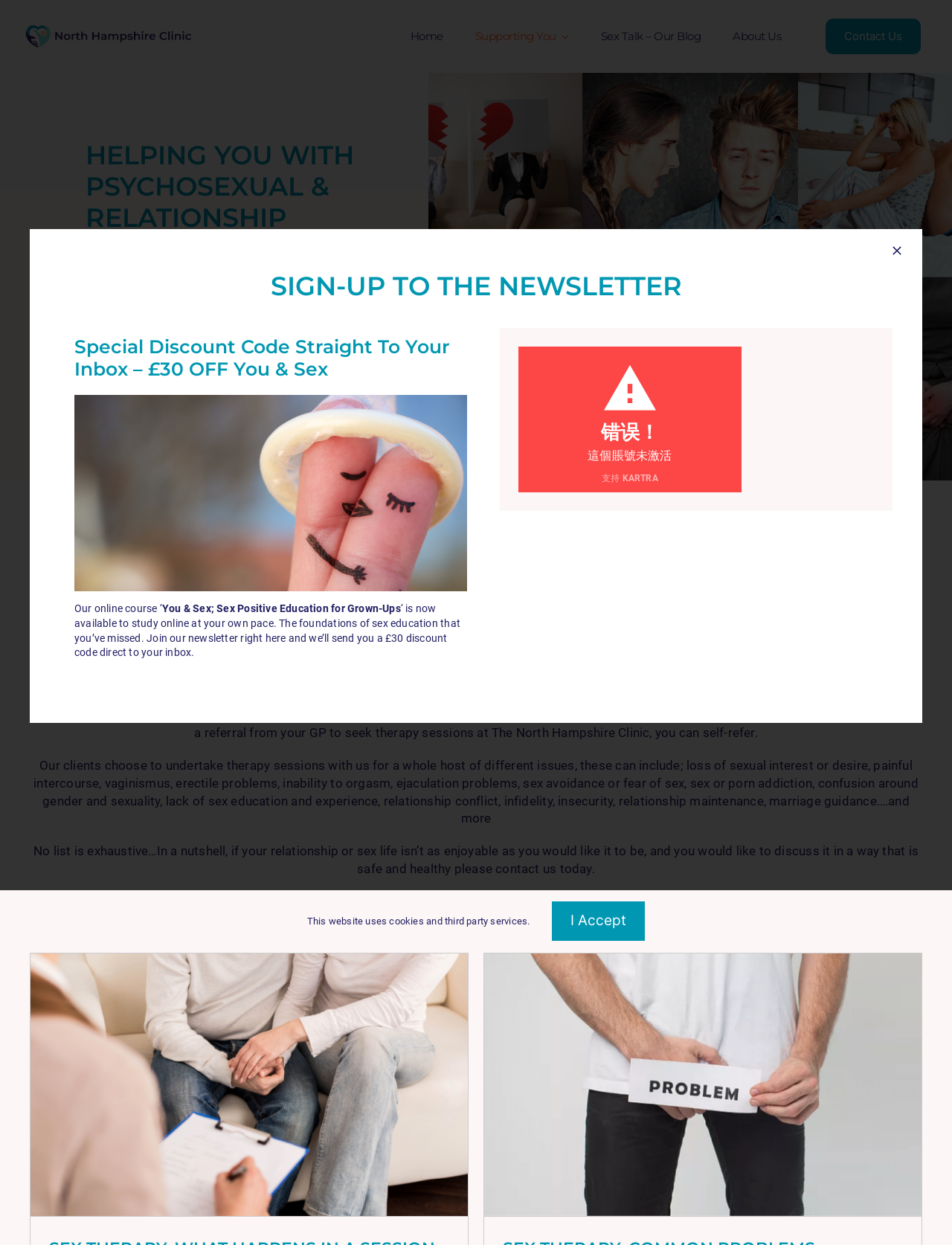Determine the bounding box coordinates for the HTML element described here: "Contact Us".

[0.09, 0.292, 0.217, 0.332]